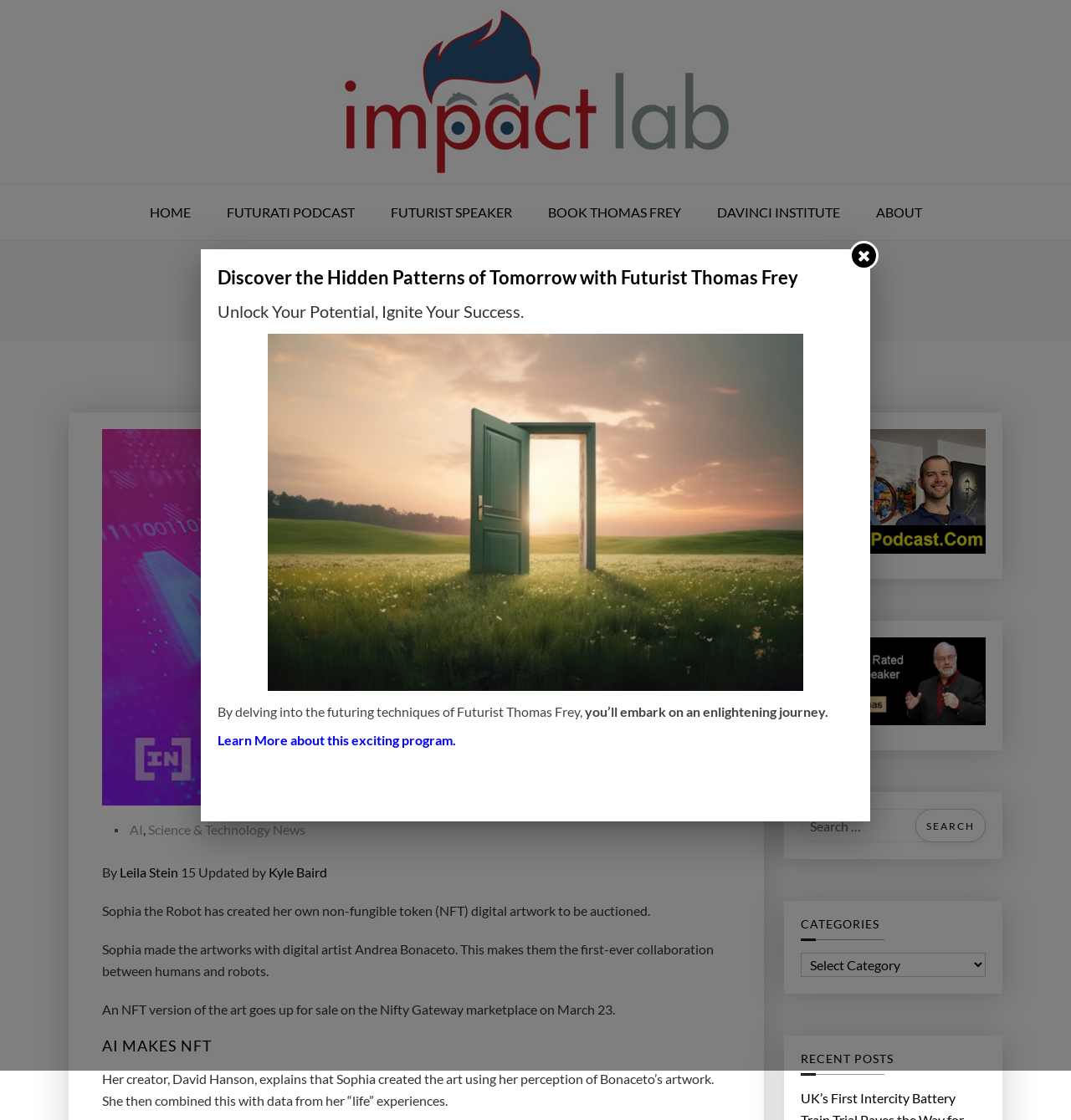Determine the bounding box coordinates of the section I need to click to execute the following instruction: "Contact the office in Bogota, Colombia". Provide the coordinates as four float numbers between 0 and 1, i.e., [left, top, right, bottom].

None